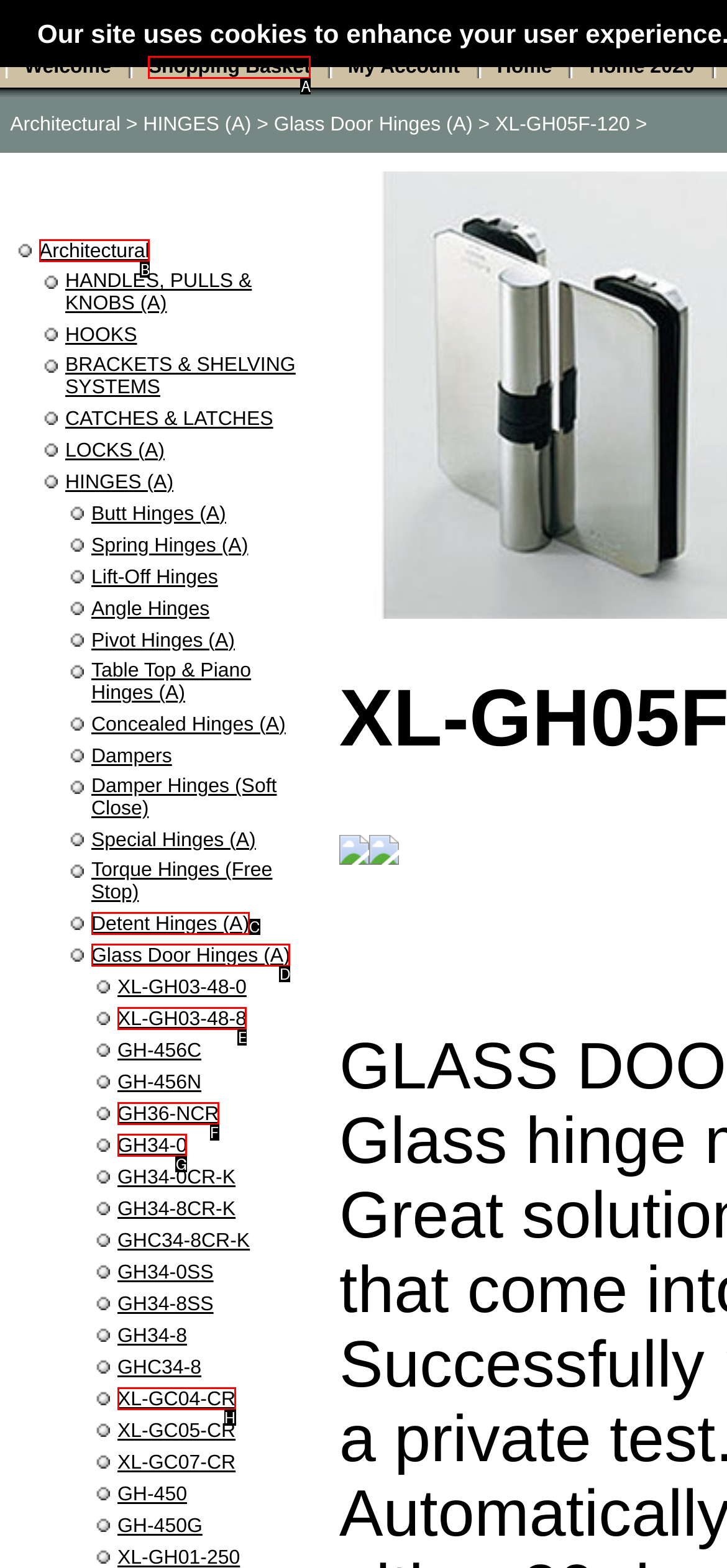Determine which HTML element to click to execute the following task: Click on the 'Shopping Basket' link Answer with the letter of the selected option.

A